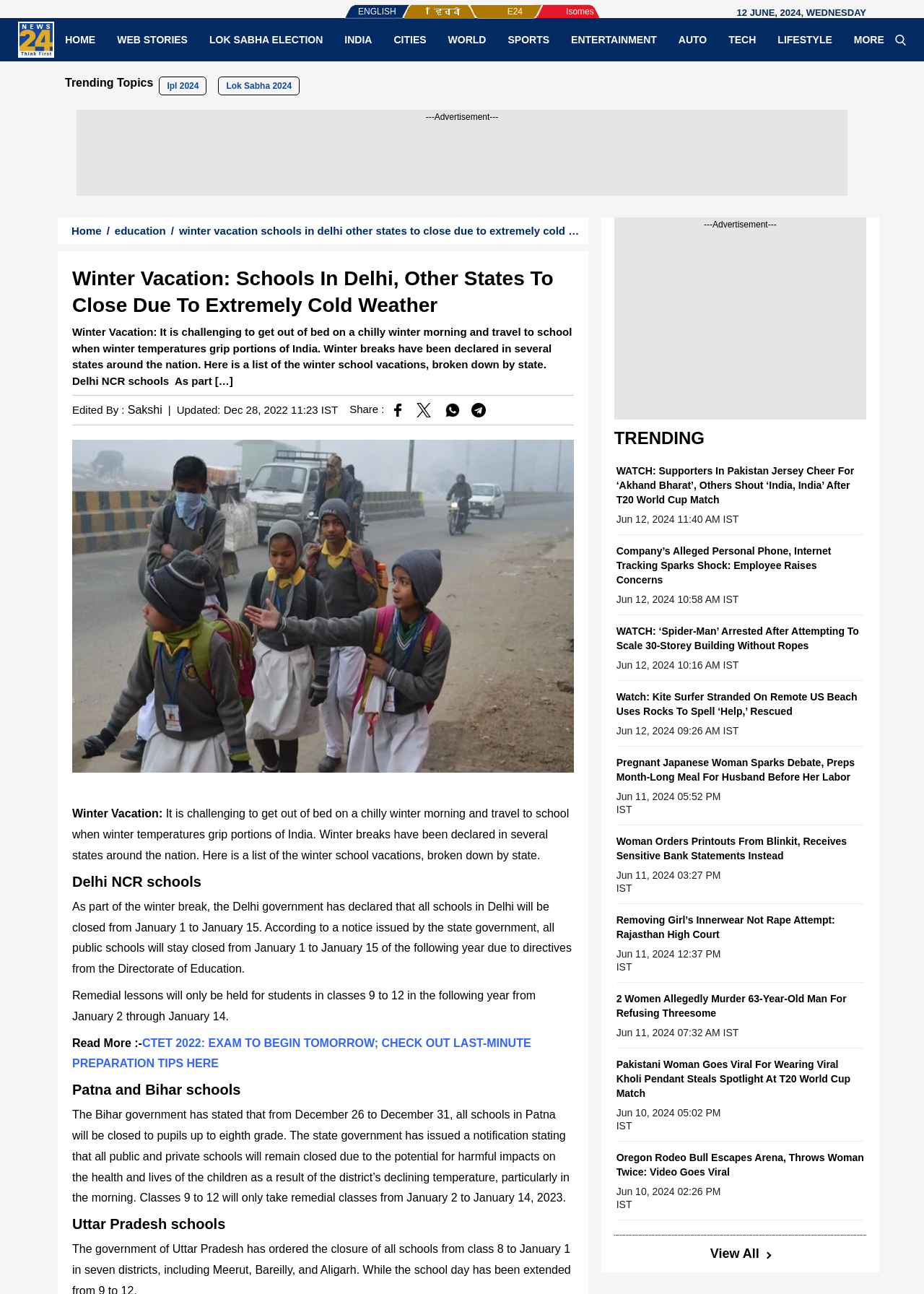How many days will the Delhi schools be closed?
Please interpret the details in the image and answer the question thoroughly.

I found the text 'all schools in Delhi will be closed from January 1 to January 15' which indicates that the Delhi schools will be closed for 15 days.